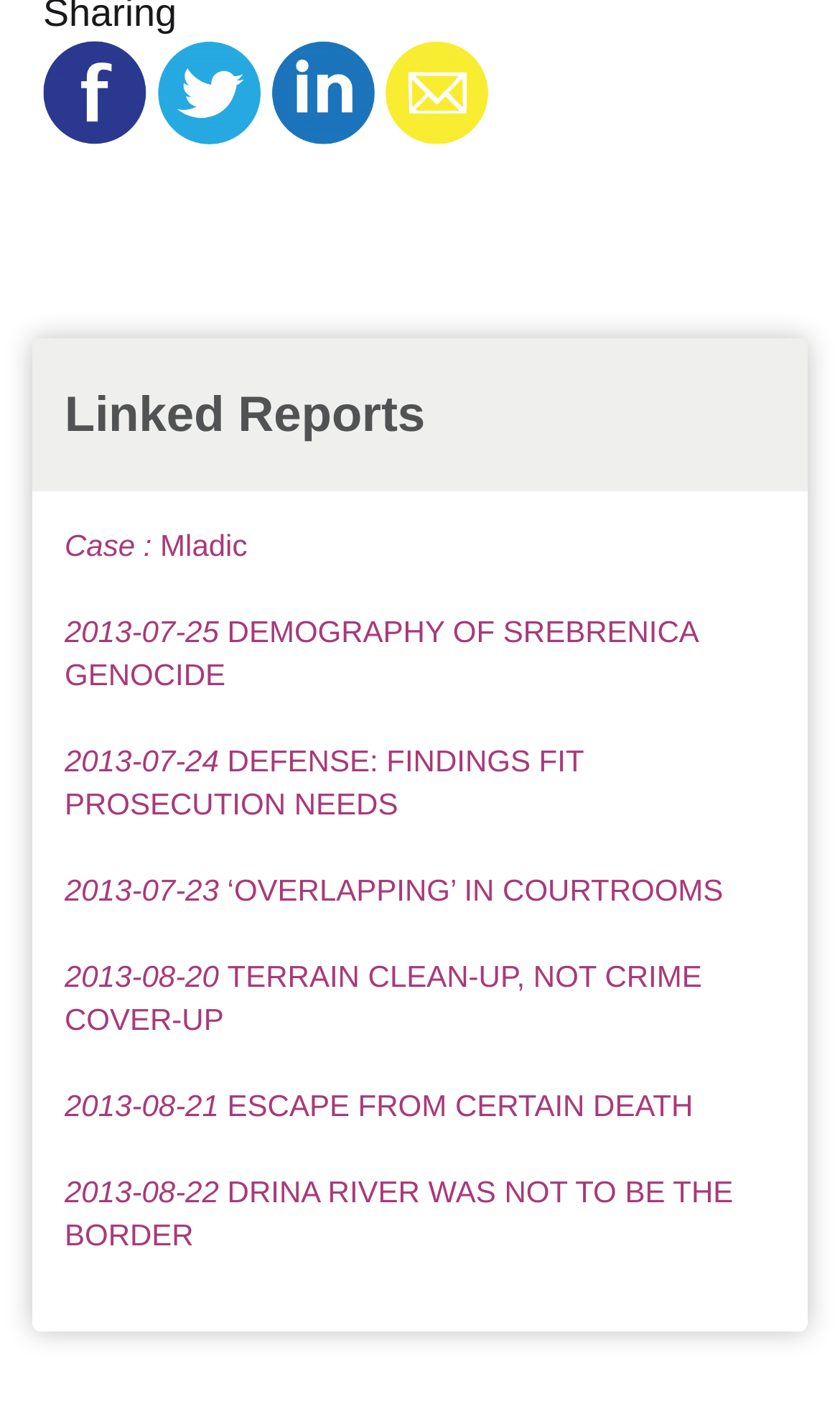Please specify the coordinates of the bounding box for the element that should be clicked to carry out this instruction: "Click on the Facebook link". The coordinates must be four float numbers between 0 and 1, formatted as [left, top, right, bottom].

[0.051, 0.049, 0.174, 0.079]